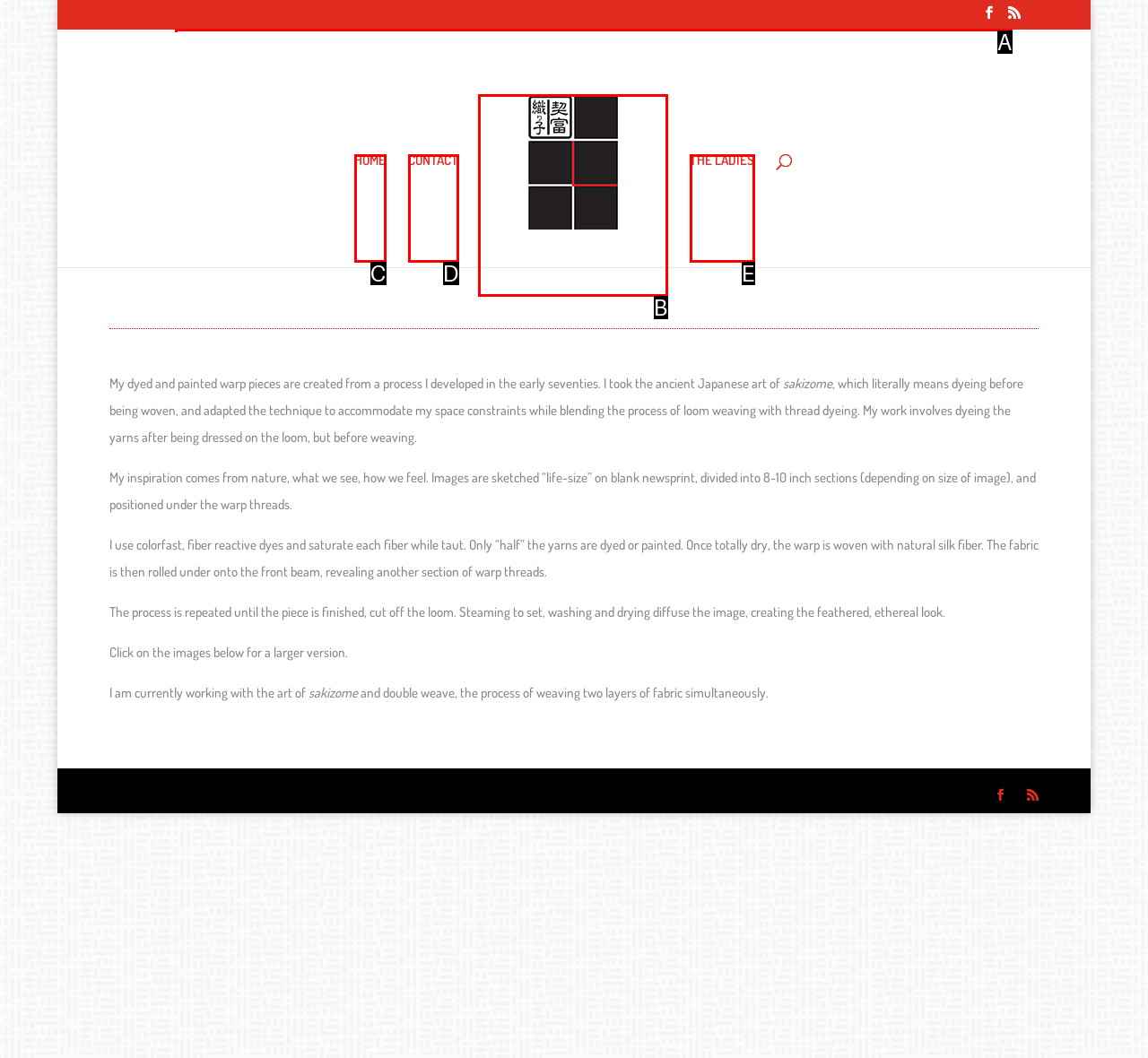Identify the UI element that best fits the description: THE LADIES
Respond with the letter representing the correct option.

E